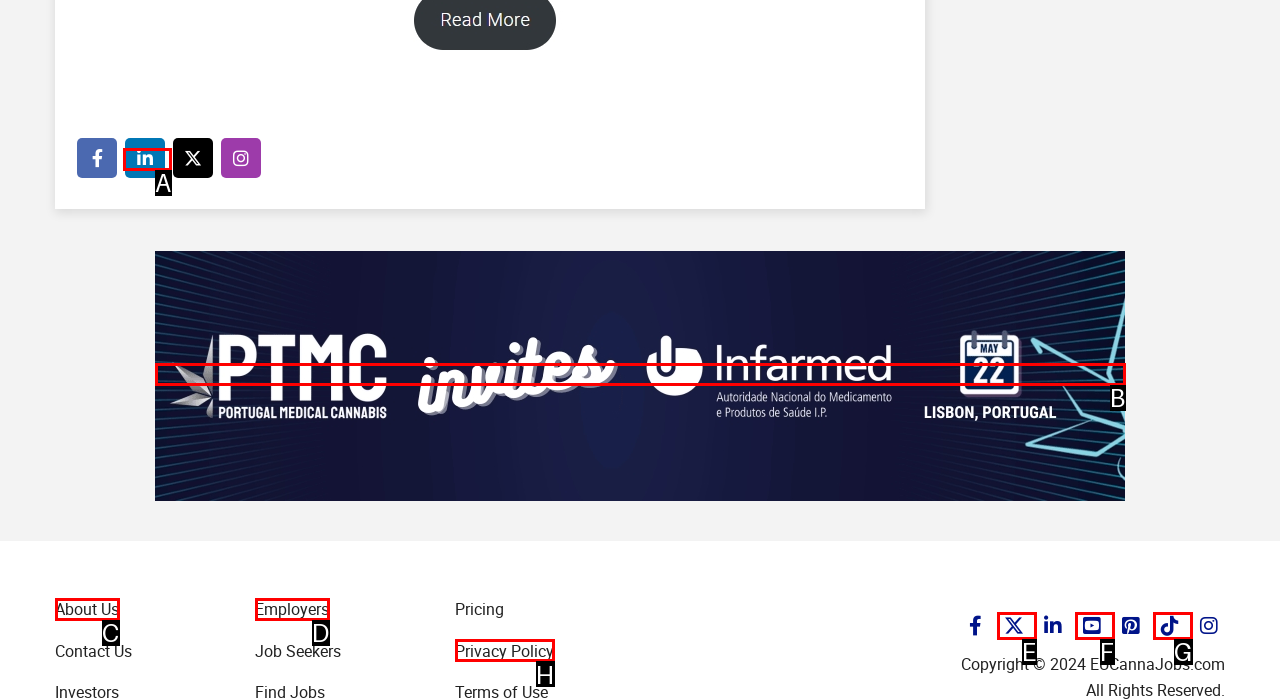Match the HTML element to the given description: title="Follow Us on TikTok"
Indicate the option by its letter.

G